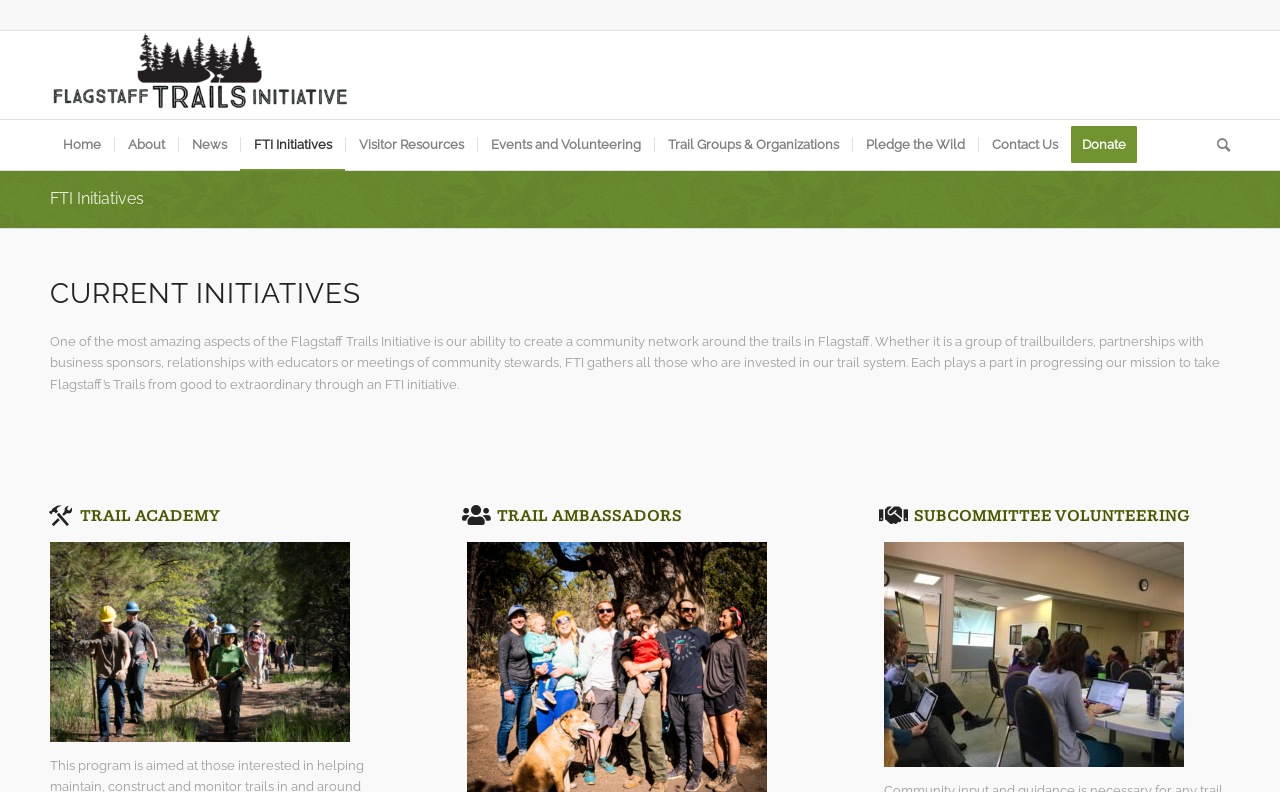Pinpoint the bounding box coordinates of the element that must be clicked to accomplish the following instruction: "Learn more about FTI Initiatives". The coordinates should be in the format of four float numbers between 0 and 1, i.e., [left, top, right, bottom].

[0.039, 0.239, 0.112, 0.263]